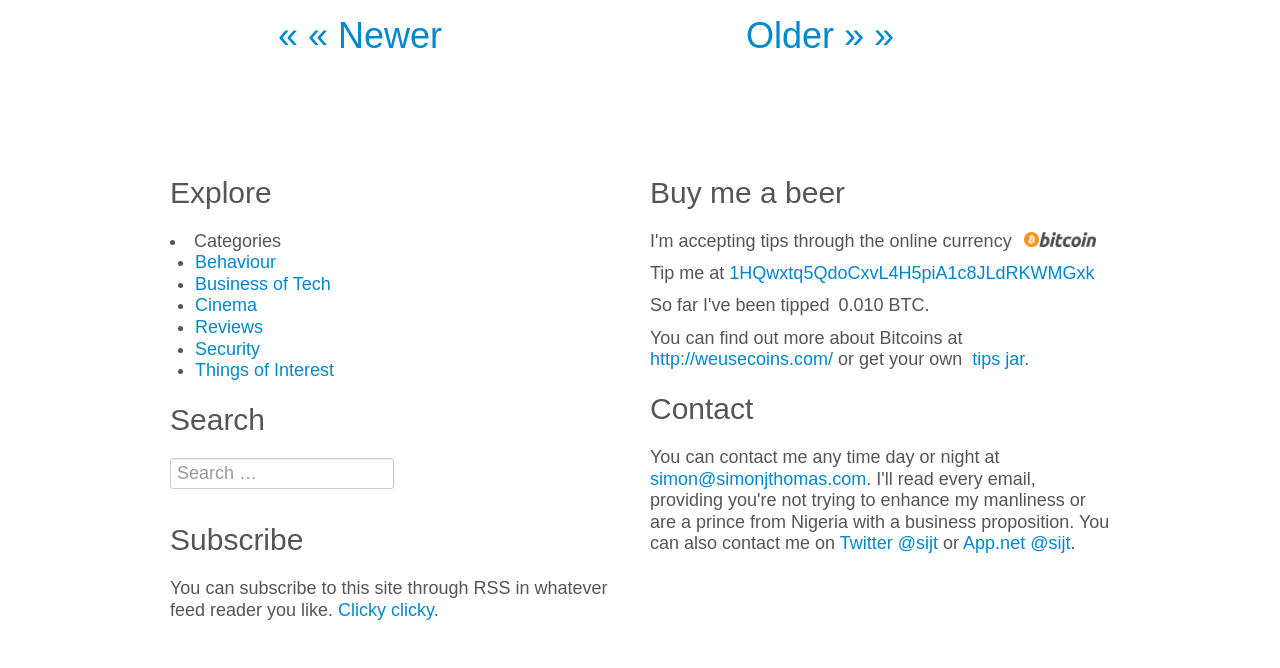Please identify the bounding box coordinates of the element's region that should be clicked to execute the following instruction: "Search for something". The bounding box coordinates must be four float numbers between 0 and 1, i.e., [left, top, right, bottom].

[0.133, 0.685, 0.308, 0.733]